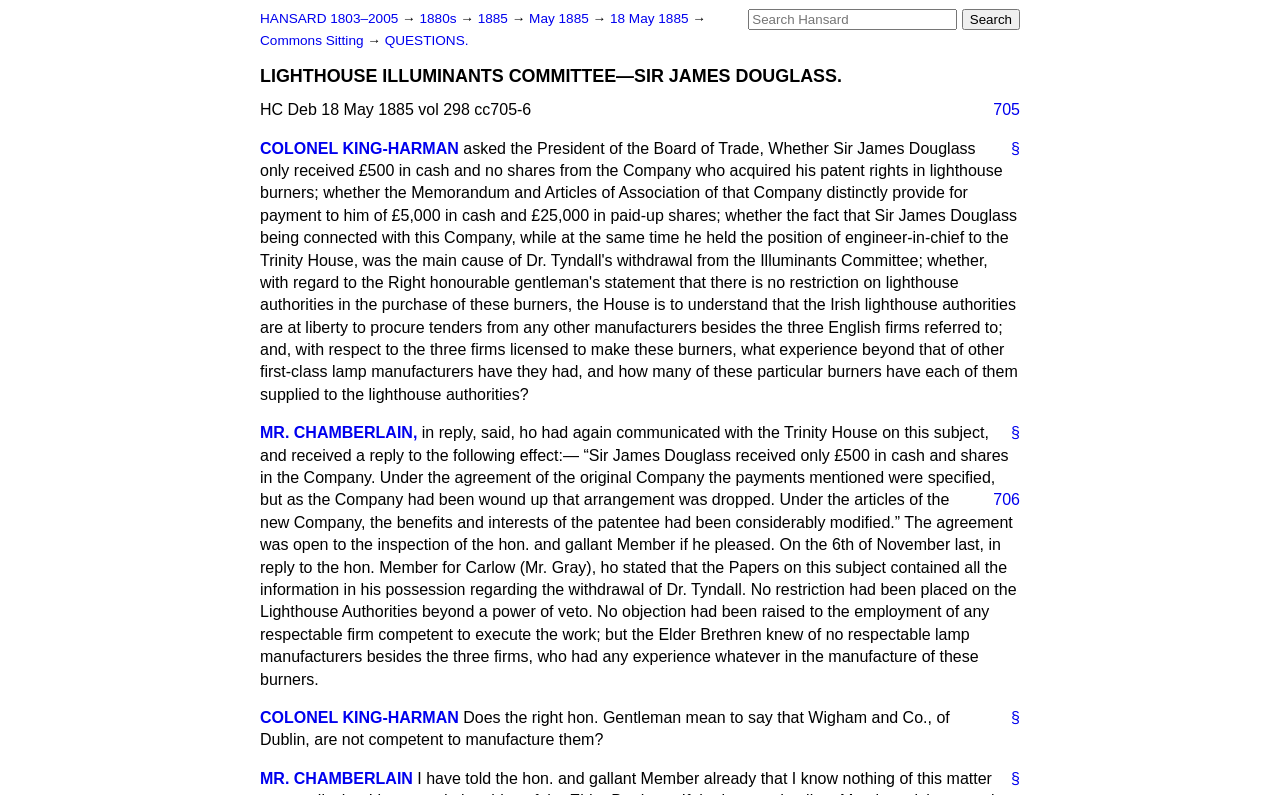Determine the bounding box coordinates of the region to click in order to accomplish the following instruction: "Search for something". Provide the coordinates as four float numbers between 0 and 1, specifically [left, top, right, bottom].

[0.585, 0.011, 0.748, 0.038]